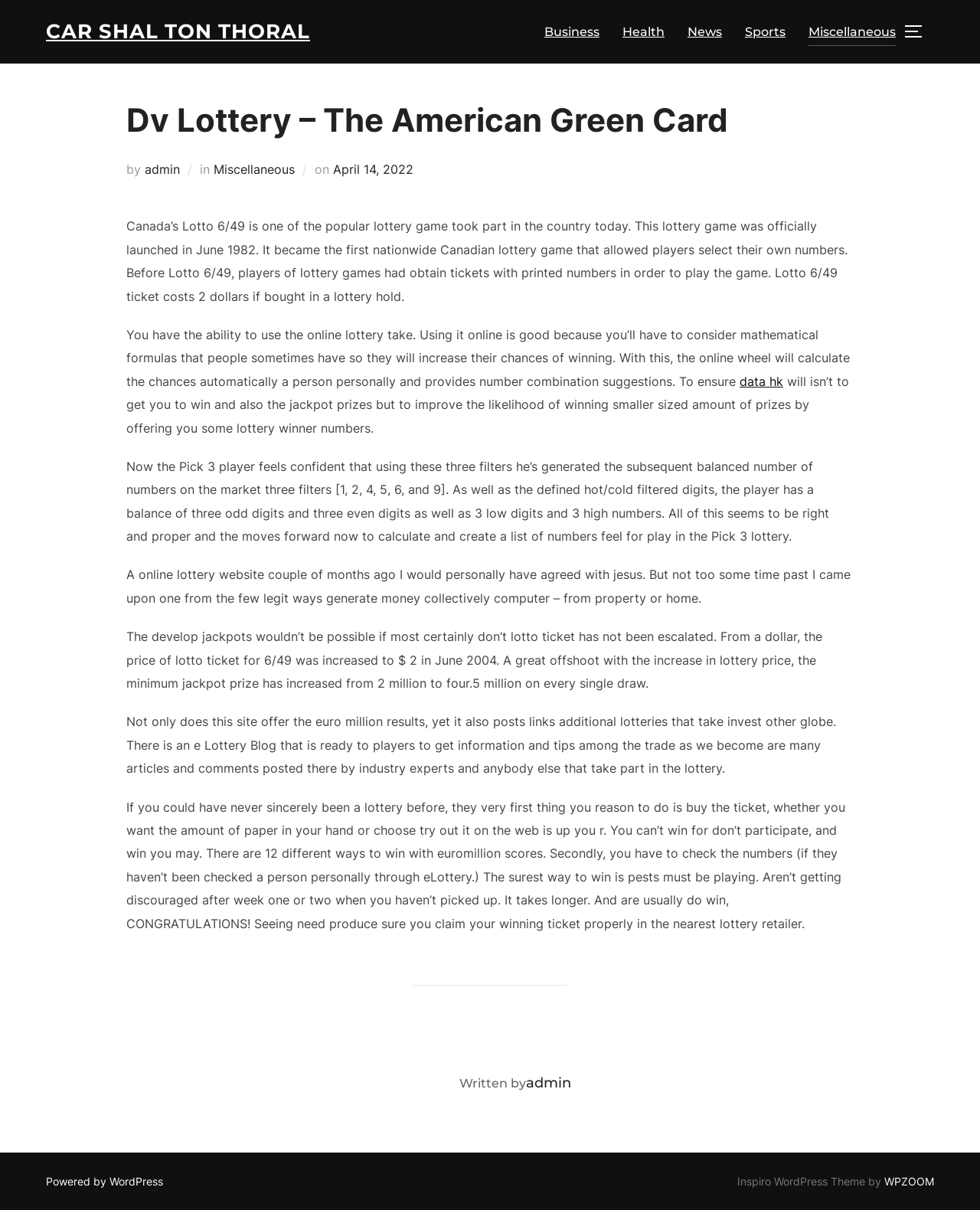Respond to the following question with a brief word or phrase:
What is the cost of a Lotto 6/49 ticket?

2 dollars